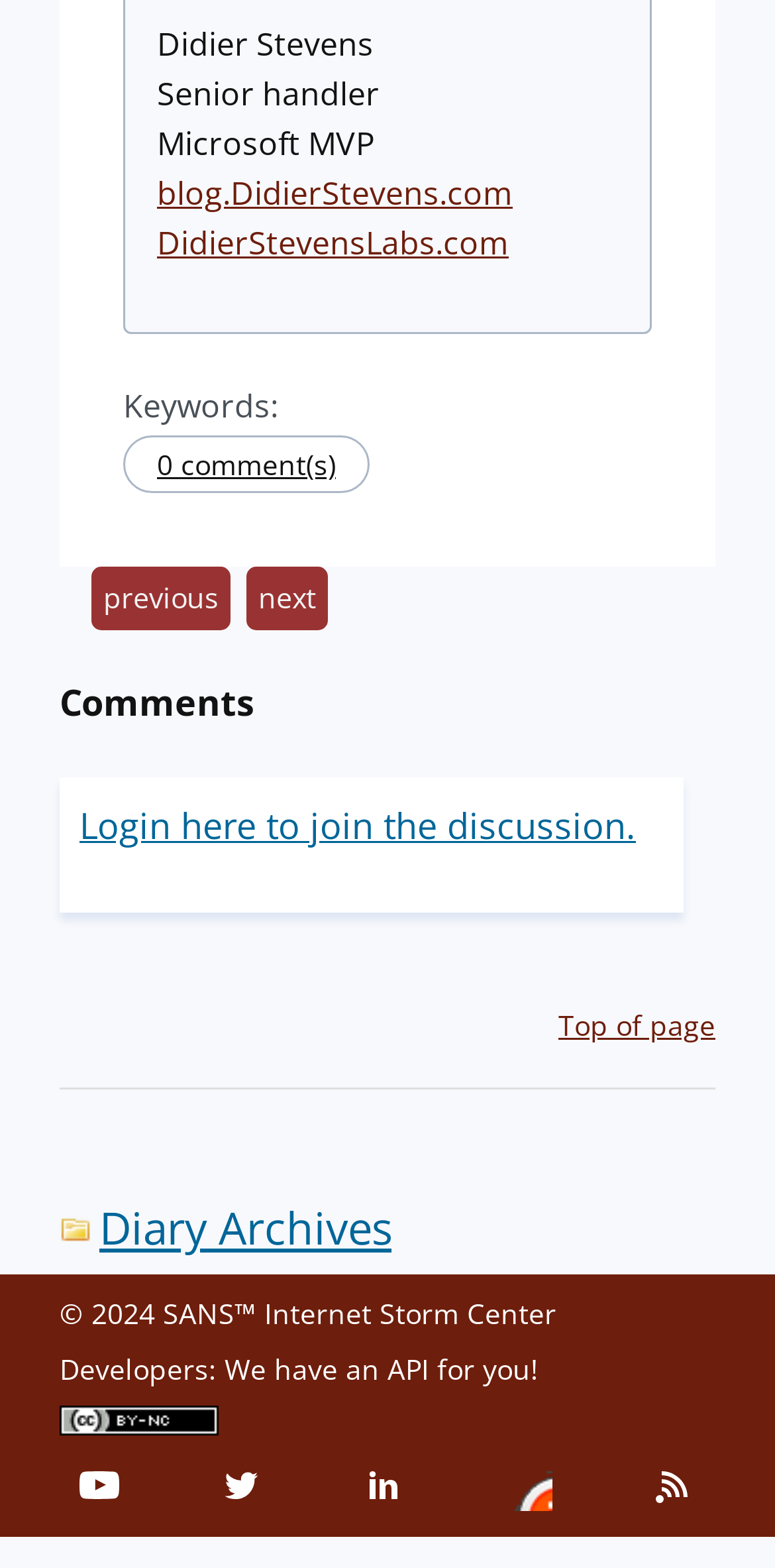How many comments are there on this page?
Identify the answer in the screenshot and reply with a single word or phrase.

0